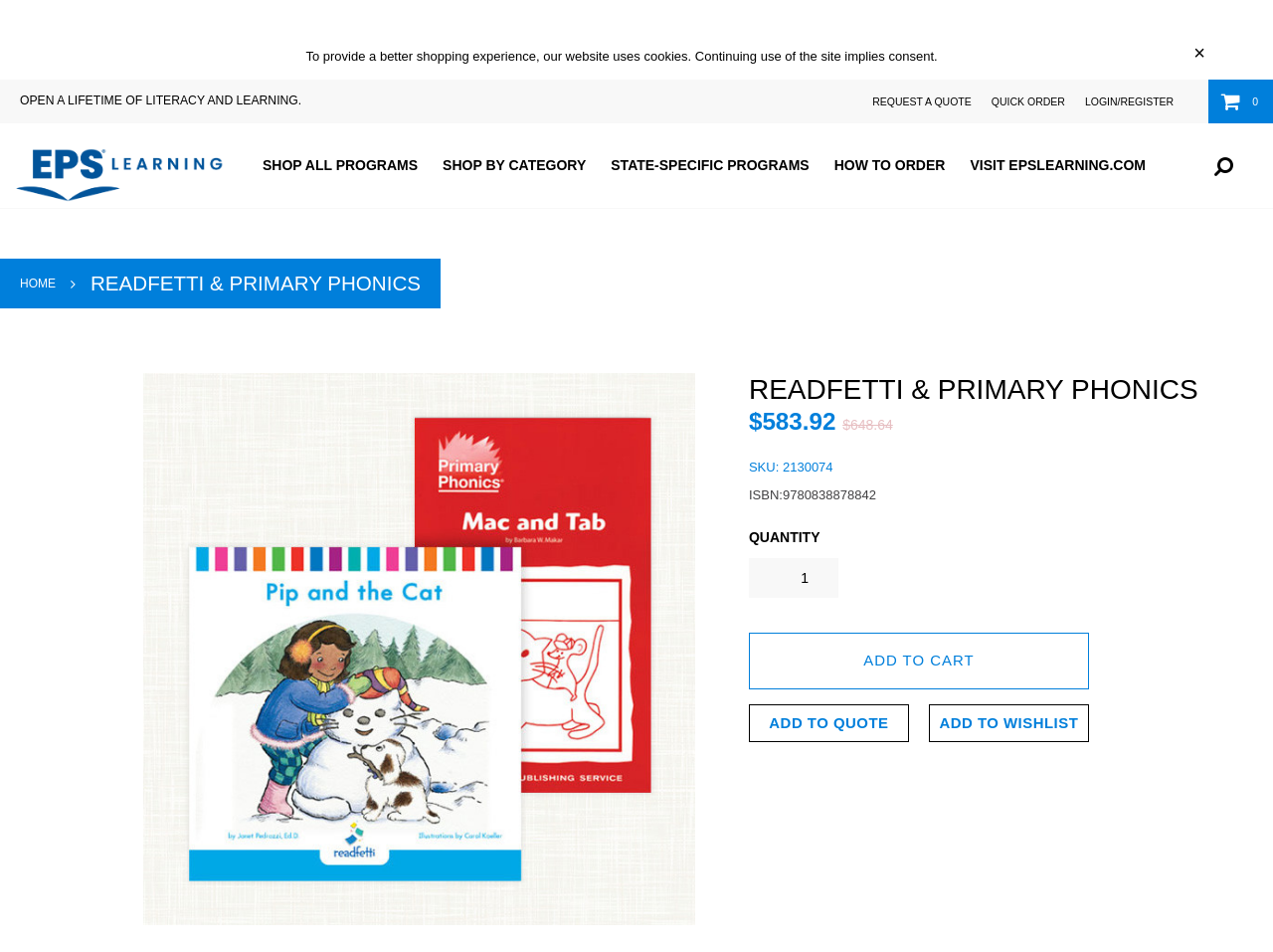Given the description: "Quick Order", determine the bounding box coordinates of the UI element. The coordinates should be formatted as four float numbers between 0 and 1, [left, top, right, bottom].

[0.771, 0.048, 0.844, 0.094]